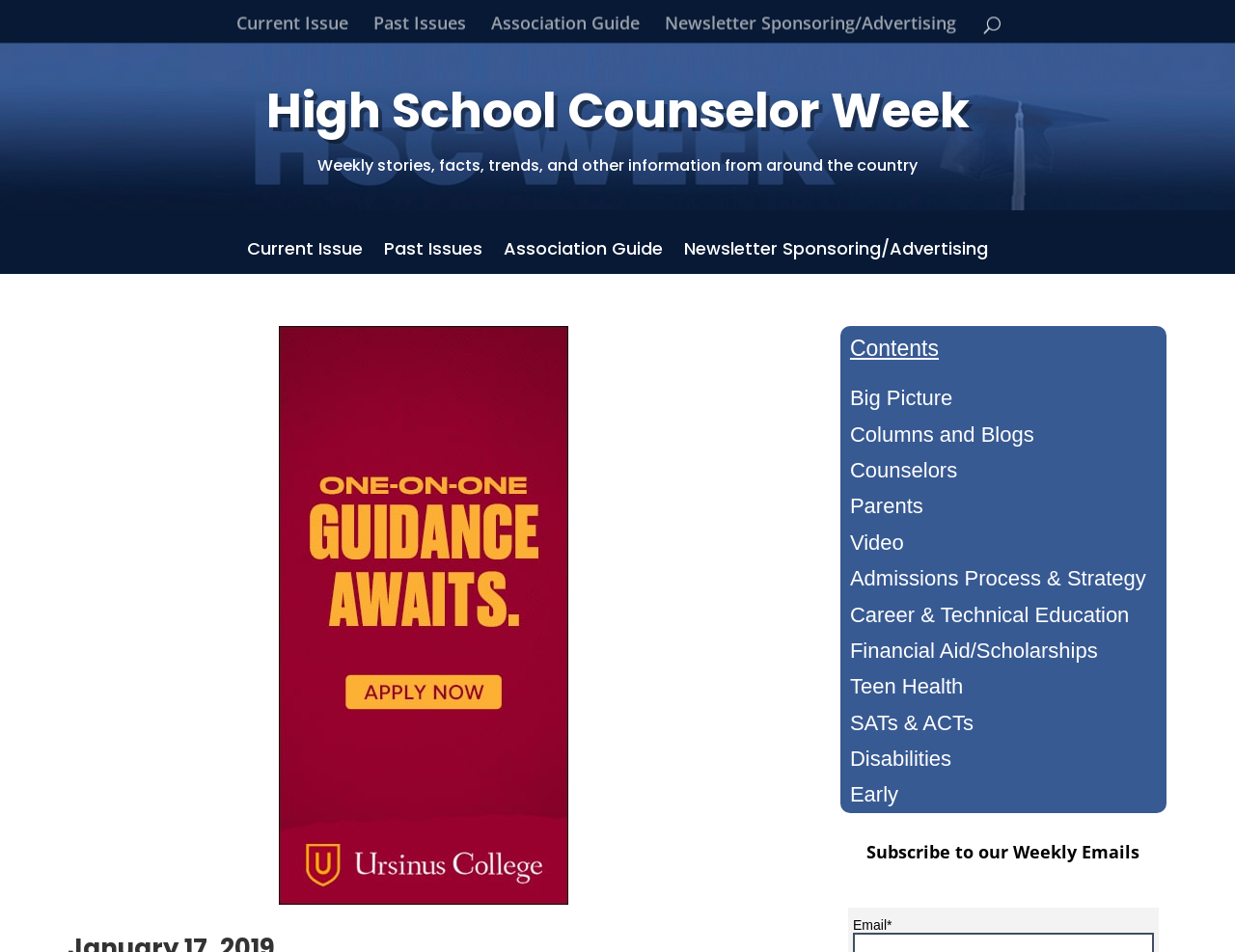Determine the bounding box coordinates of the section to be clicked to follow the instruction: "Learn about admissions process and strategy". The coordinates should be given as four float numbers between 0 and 1, formatted as [left, top, right, bottom].

[0.688, 0.595, 0.928, 0.62]